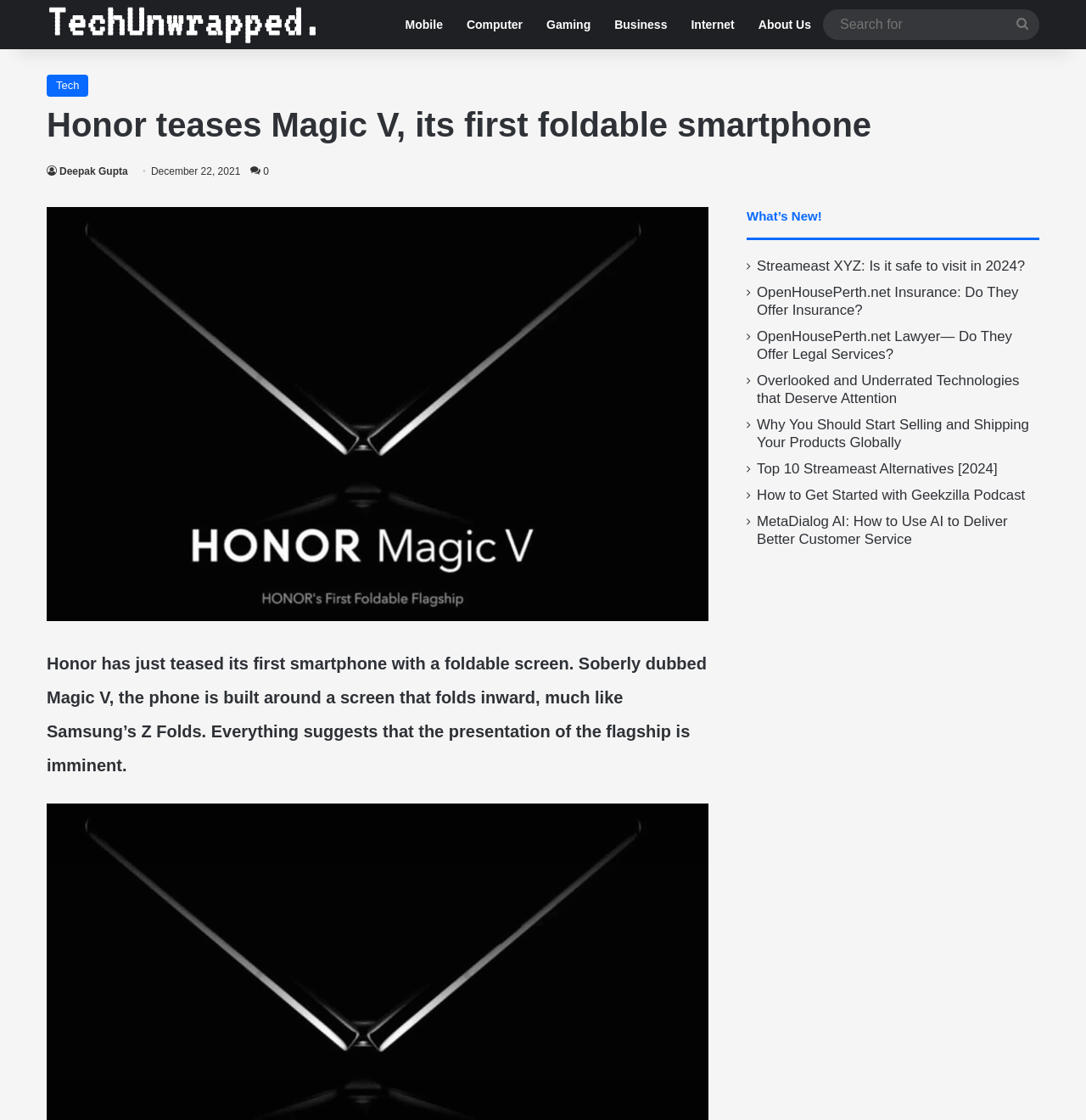Can you determine the bounding box coordinates of the area that needs to be clicked to fulfill the following instruction: "Click on the TechUnwrapped link"?

[0.043, 0.004, 0.293, 0.04]